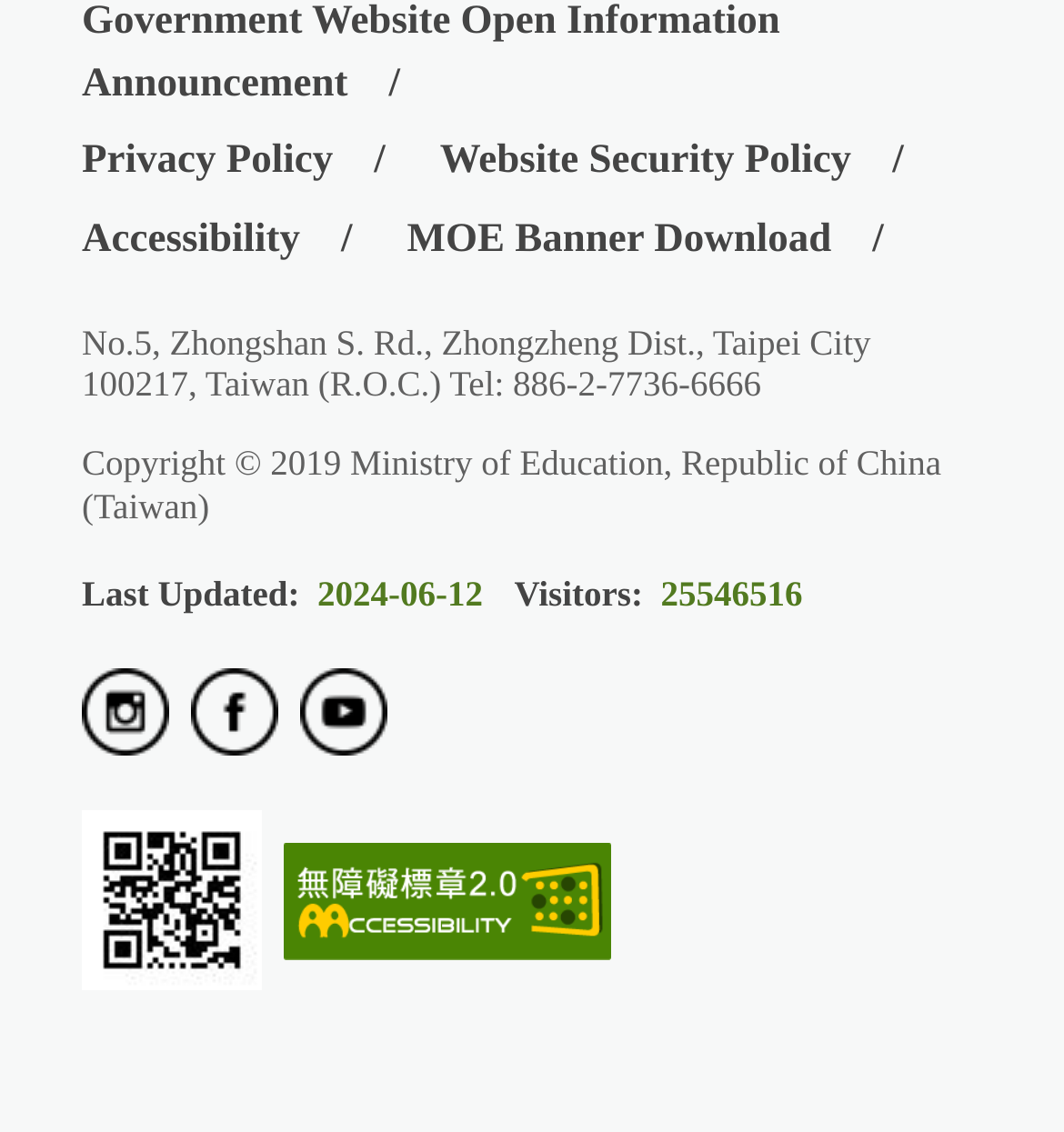Based on what you see in the screenshot, provide a thorough answer to this question: What is the accessibility approval of the webpage?

I found the accessibility approval by looking at the link element located at the bottom of the webpage, which contains the text 'Web Priority AA Accessibility Approval' and its corresponding image.